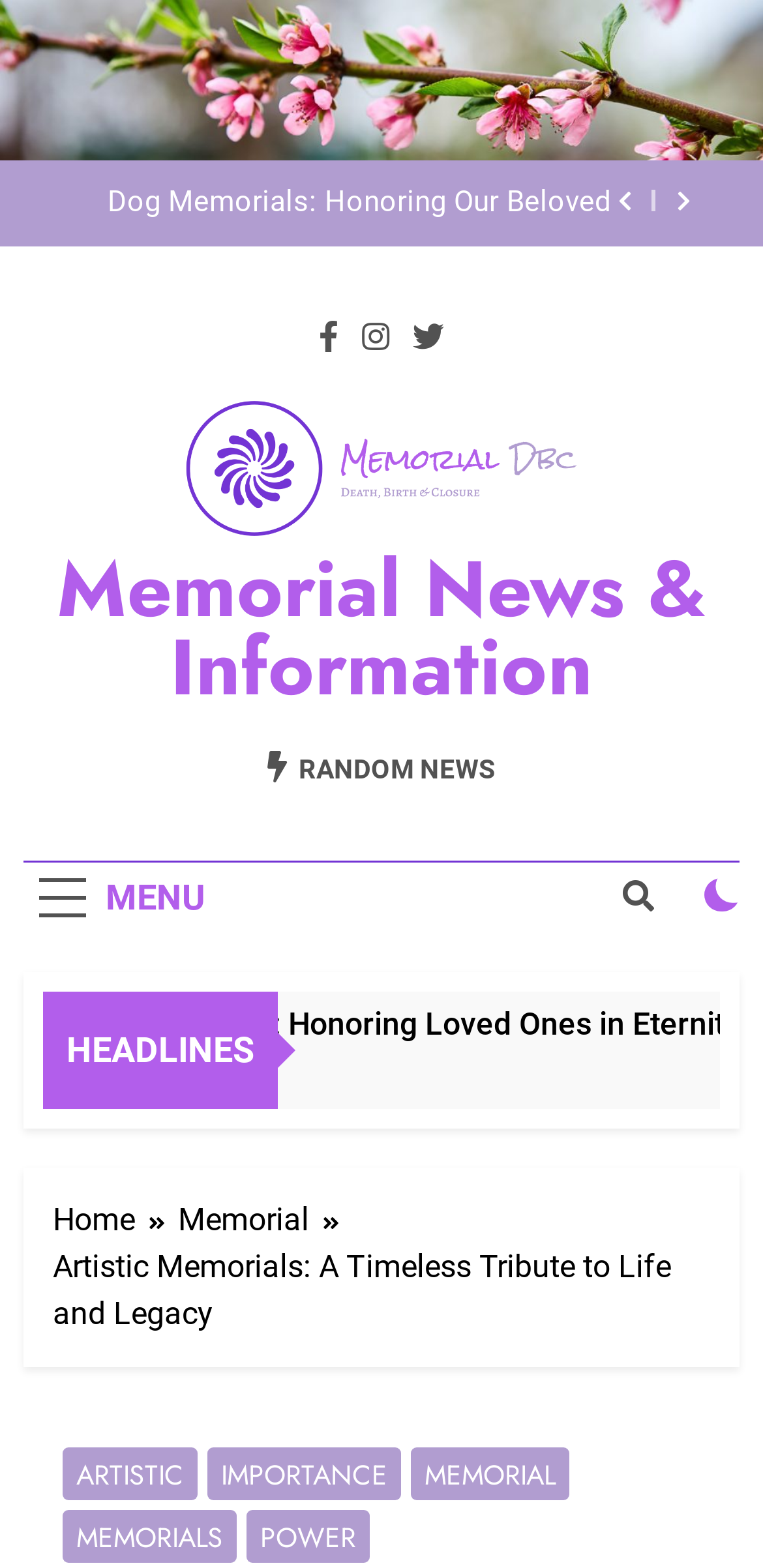Identify the bounding box of the HTML element described as: "Memorials".

[0.082, 0.963, 0.31, 0.997]